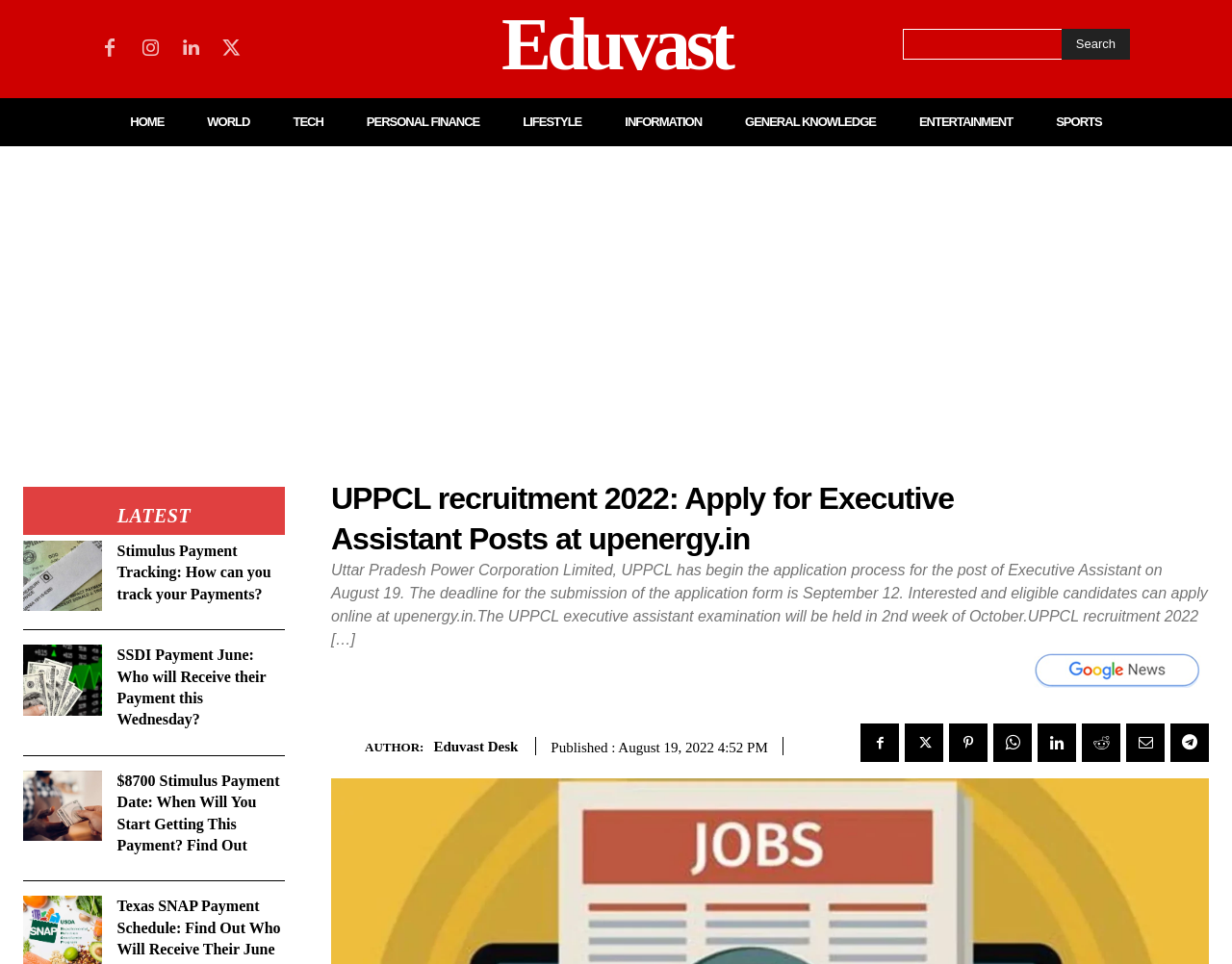Please find the bounding box coordinates for the clickable element needed to perform this instruction: "Visit Eduvast Desk".

[0.269, 0.762, 0.296, 0.787]